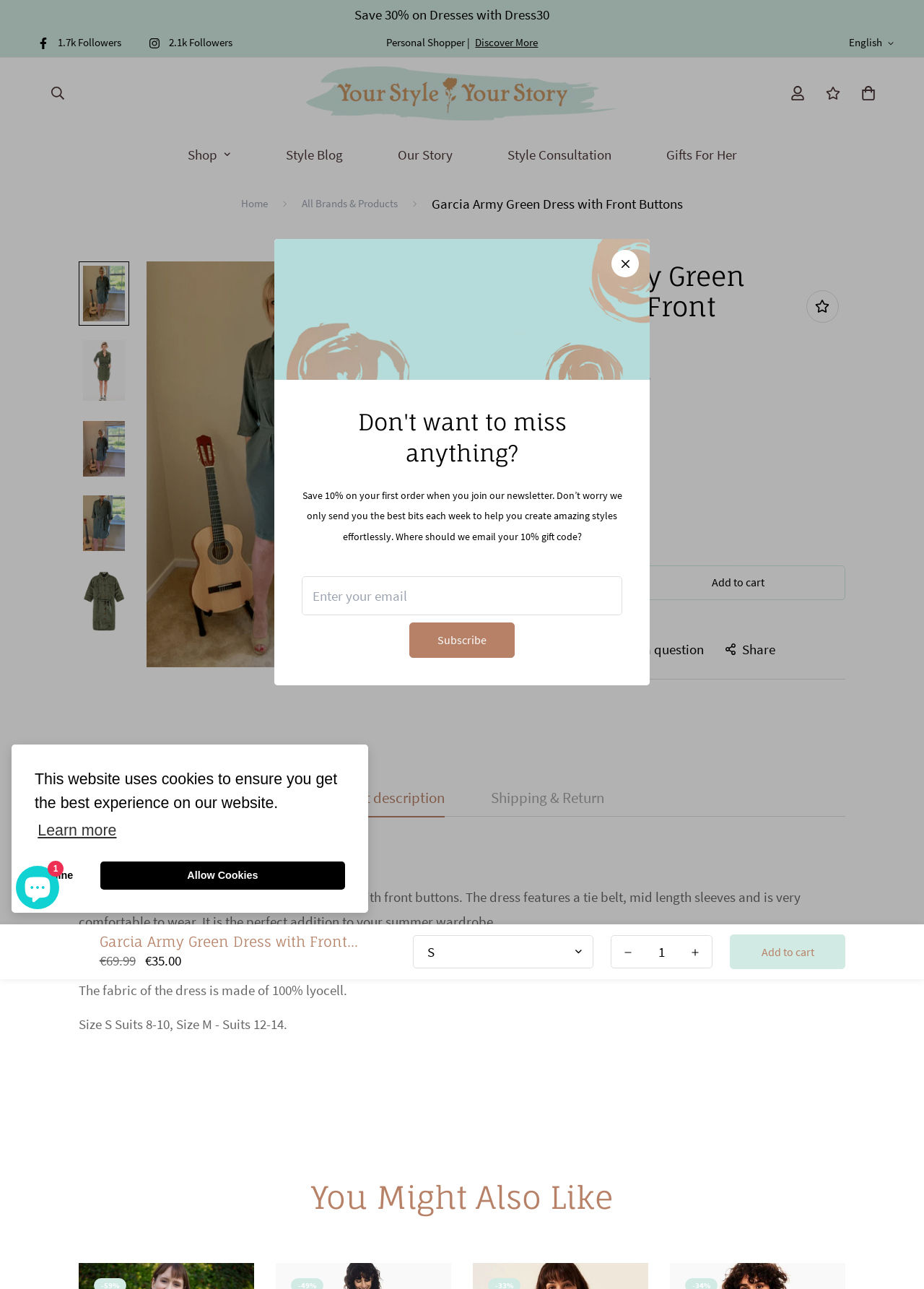What is the type of sleeves on the dress?
Could you give a comprehensive explanation in response to this question?

I found the type of sleeves on the dress by reading the product description, which mentions 'mid length sleeves'.